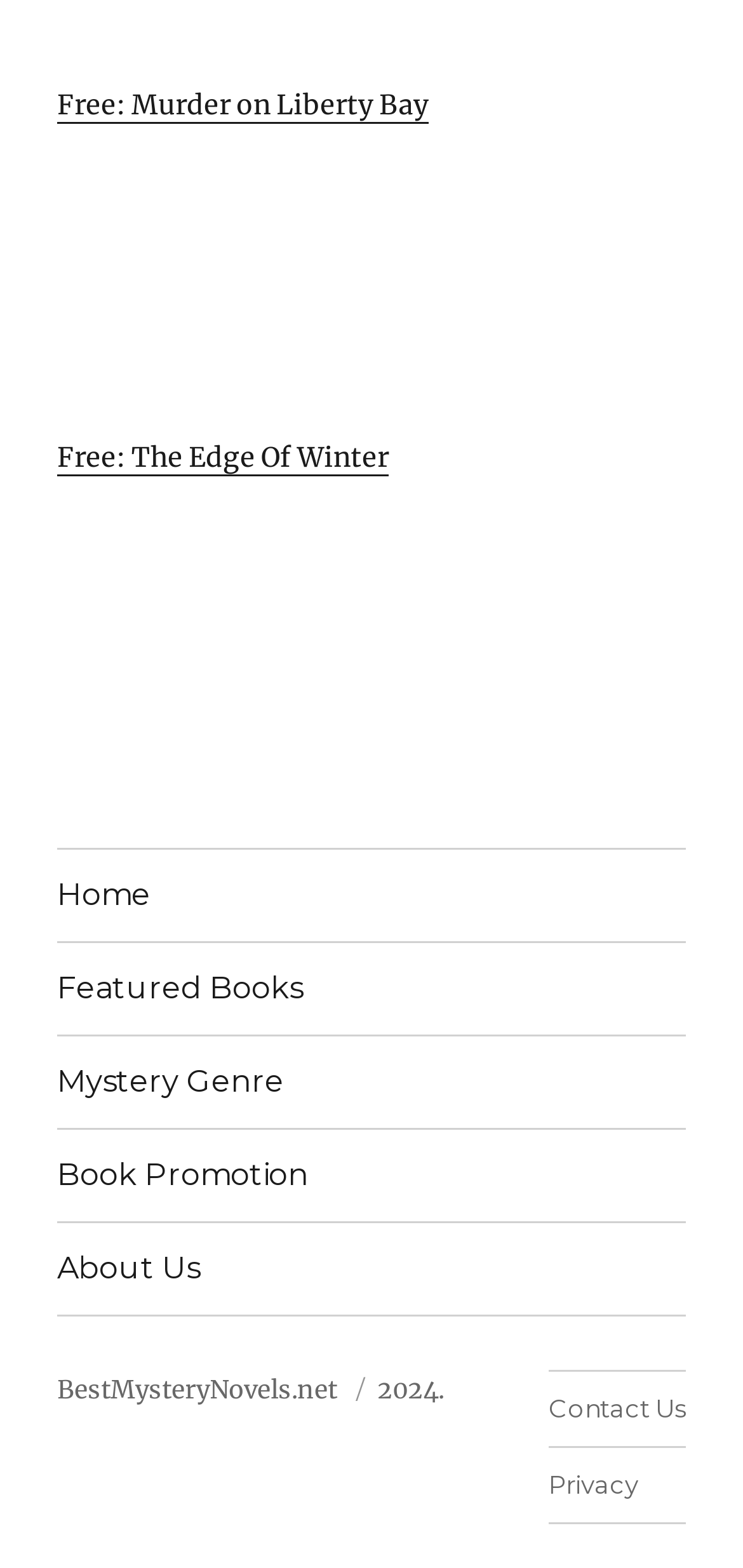Find the bounding box coordinates of the UI element according to this description: "Free: The Edge Of Winter".

[0.077, 0.281, 0.923, 0.473]